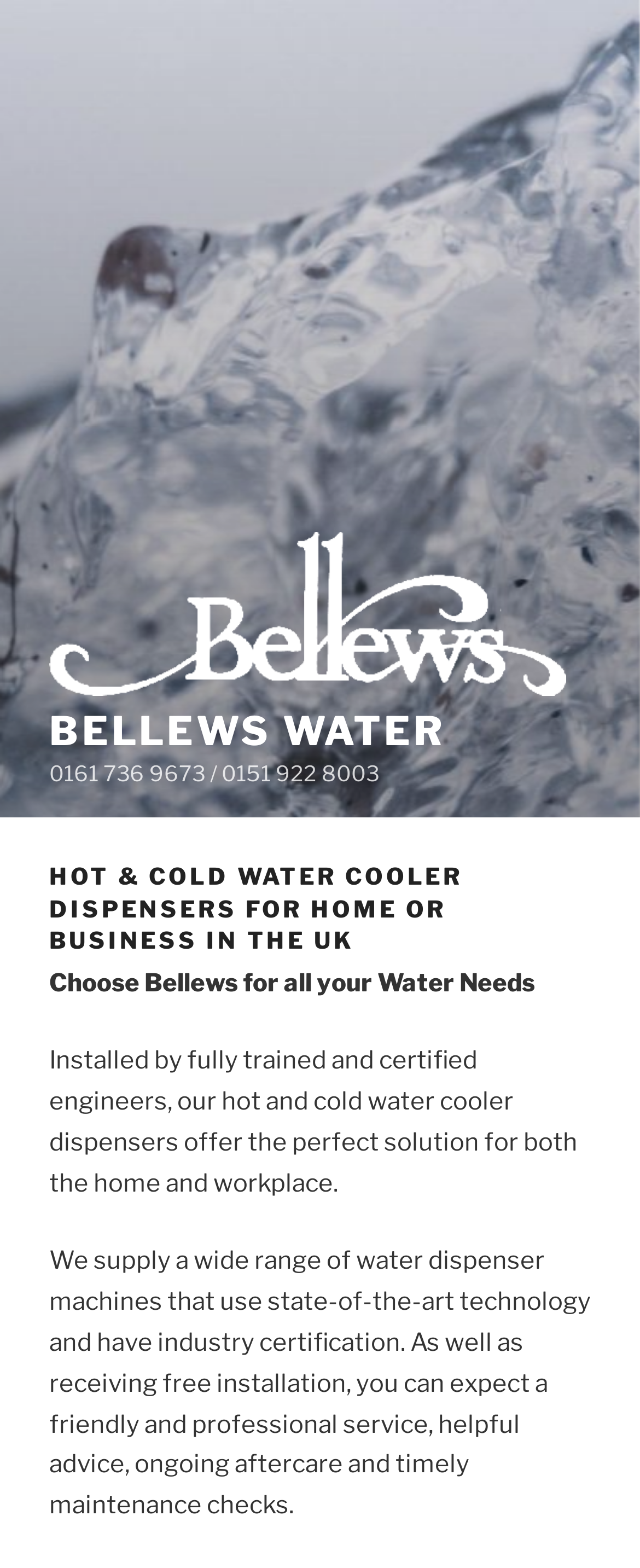What is the company name?
Look at the screenshot and respond with one word or a short phrase.

Bellews Water